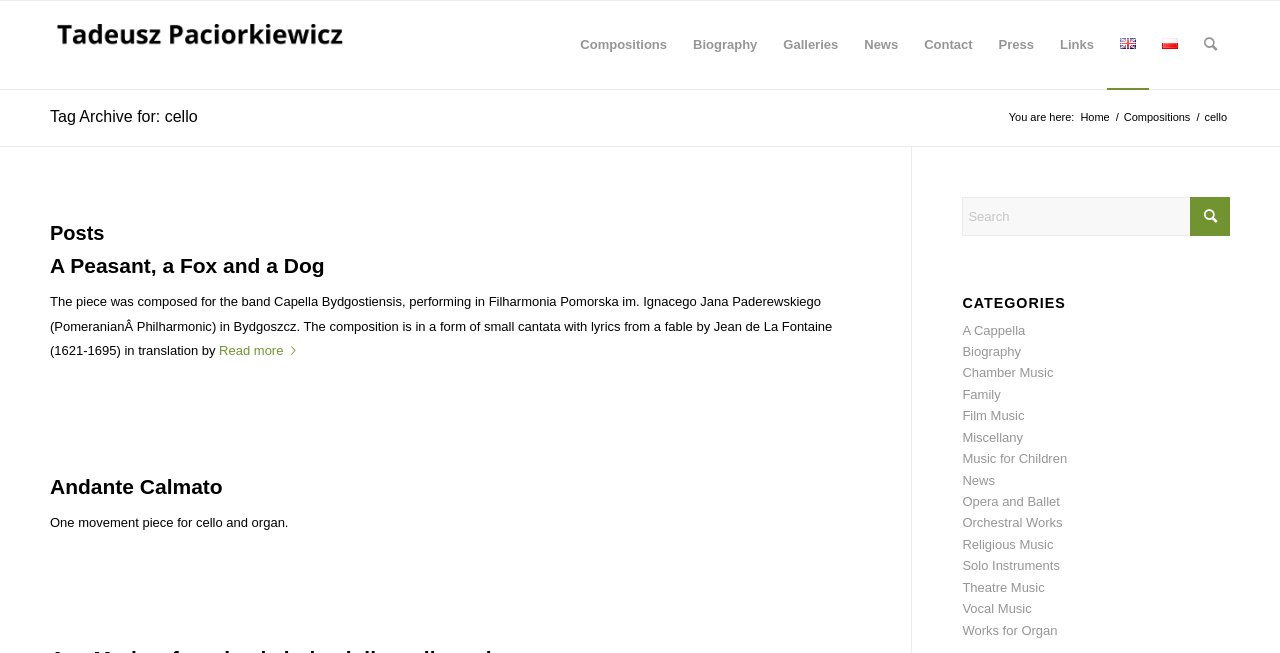Using the information in the image, could you please answer the following question in detail:
What is the instrument featured in the composition 'Andante Calmato'?

The webpage mentions that 'Andante Calmato' is a one movement piece for cello and organ, indicating that the cello is one of the featured instruments.